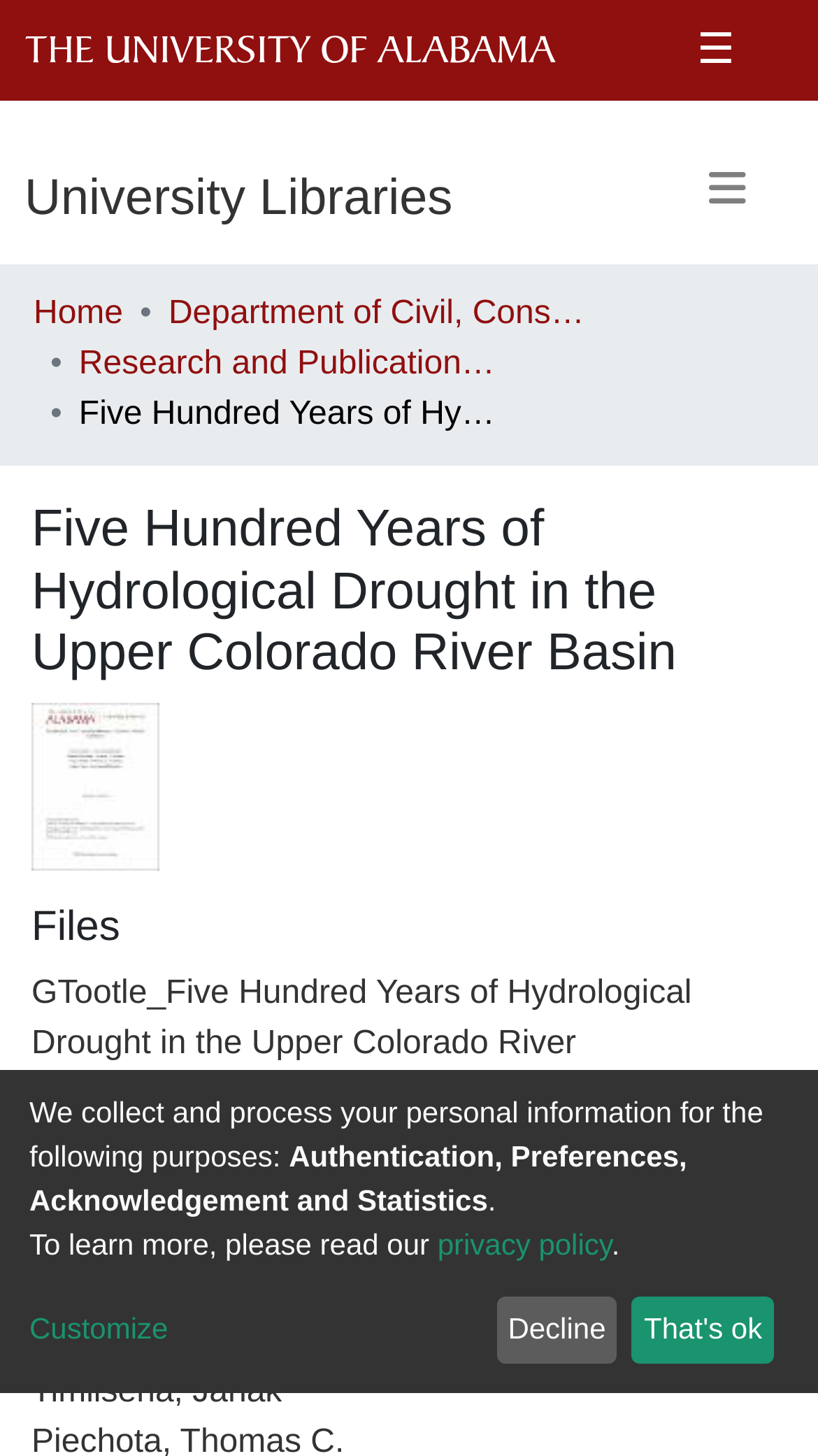How many links are there in the breadcrumb navigation?
Based on the image, give a concise answer in the form of a single word or short phrase.

3